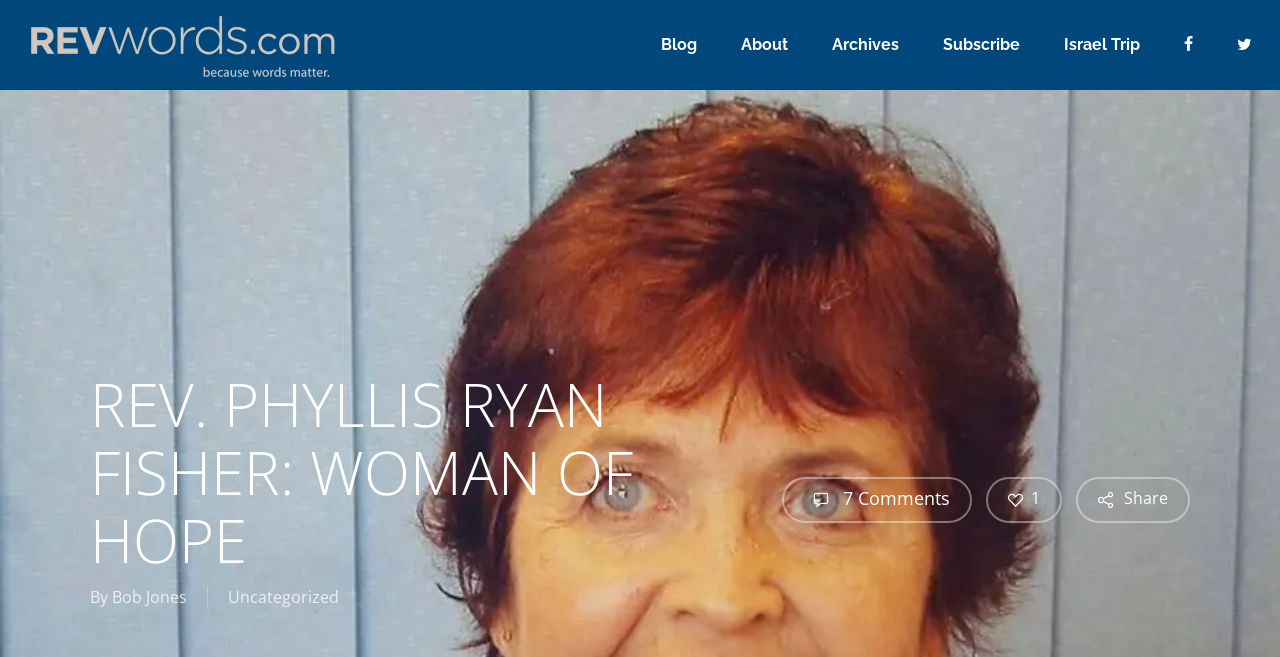Please mark the bounding box coordinates of the area that should be clicked to carry out the instruction: "visit Israel Trip page".

[0.831, 0.05, 0.891, 0.087]